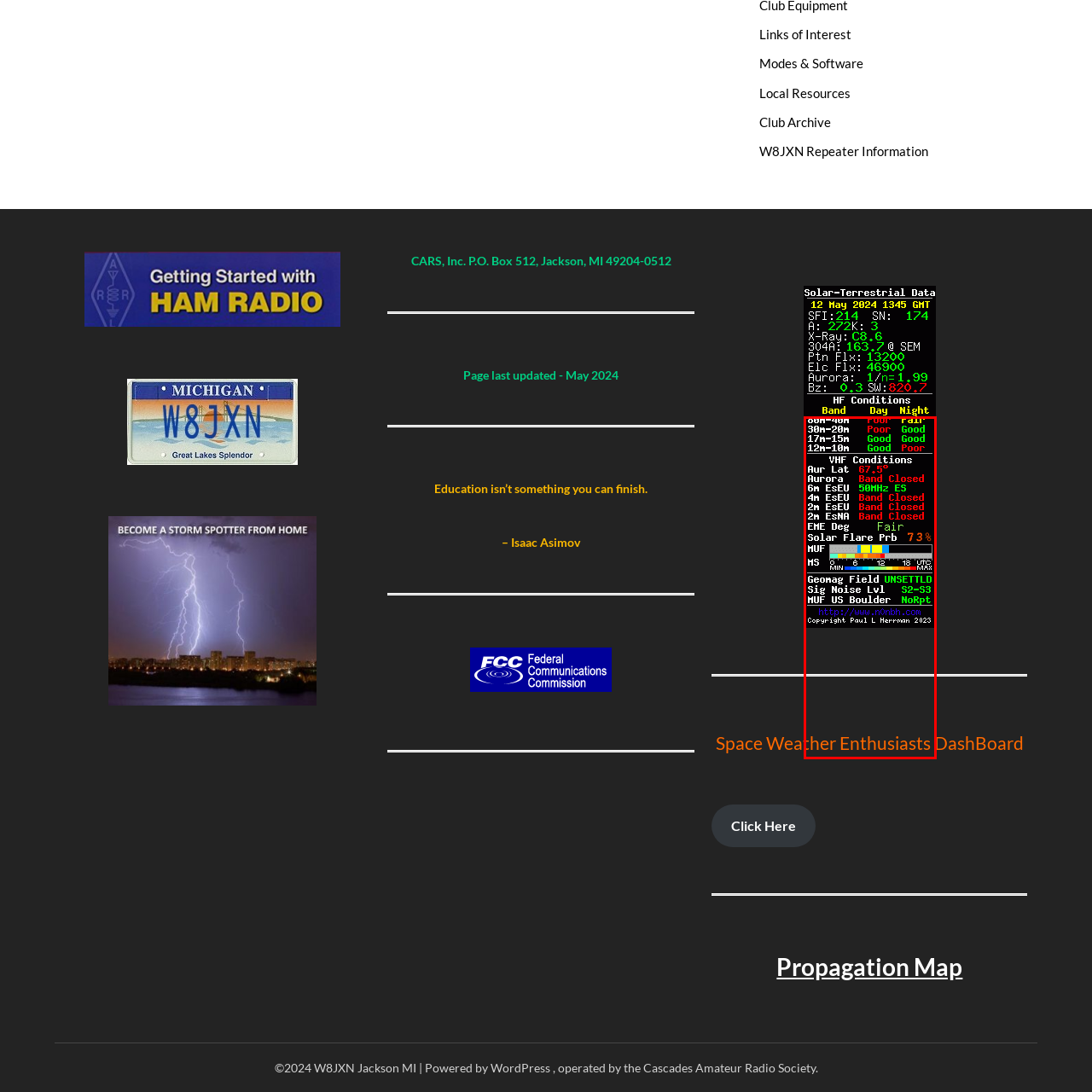Give an in-depth description of the image highlighted with the red boundary.

The image presents a detailed dashboard displaying solar weather conditions, essential for space weather enthusiasts. Various metrics are showcased, including VHF conditions across different frequency bands, solar flare probabilities at 73%, and geomagnetic field status, identified as "UNSETTLED." Indicators are visually coded, with a color spectrum illustrating the conditions: green signifies good, red indicates poor, and additional levels of solar activity are monitored, such as MUF (Maximum Usable Frequency) and geomagnetic noise levels. The dashboard also includes specific coordinates (AUR Lat: 67.5°) and other relevant data crucial for amateur radio operators and researchers interested in solar activity's effects on radio propagation. This information is vital for optimizing communication and understanding solar influence on Earth.